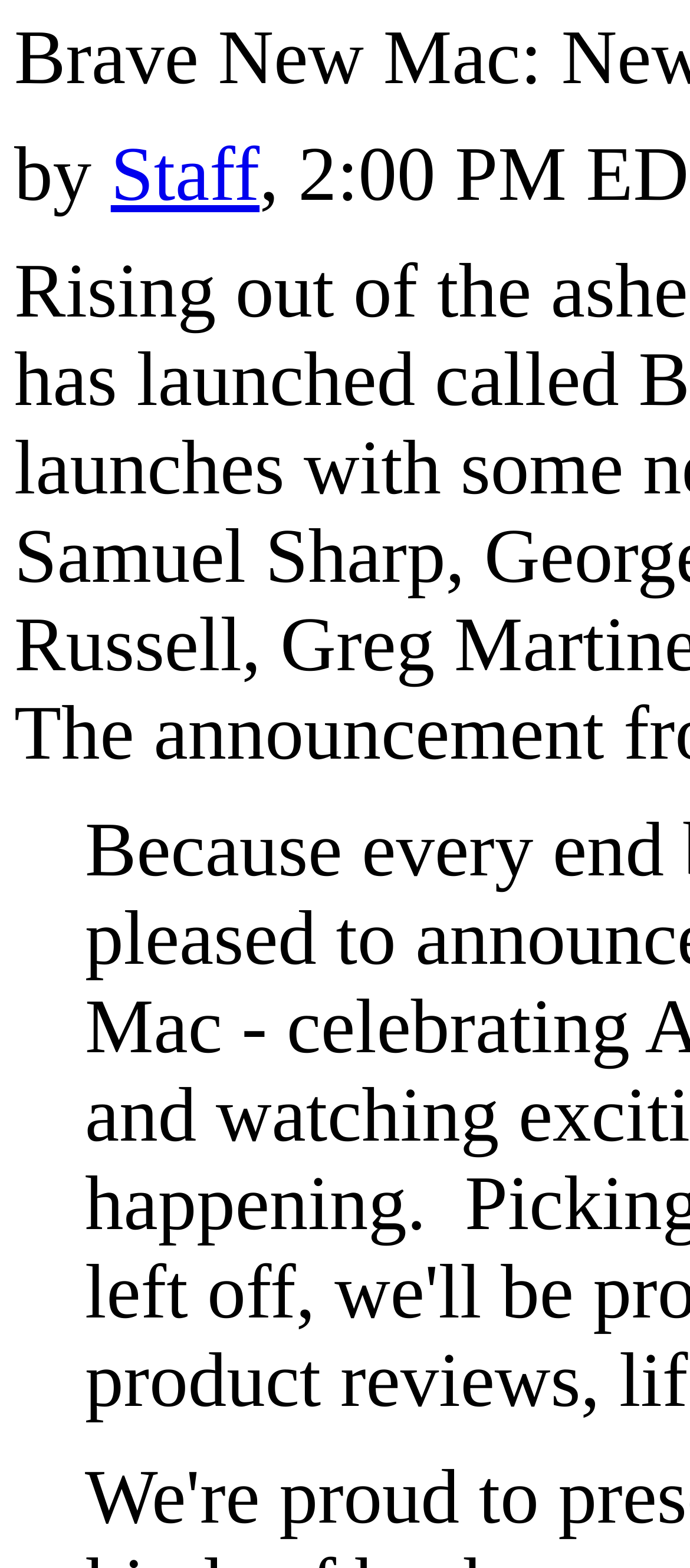Find the bounding box coordinates for the HTML element specified by: "Staff".

[0.16, 0.085, 0.376, 0.139]